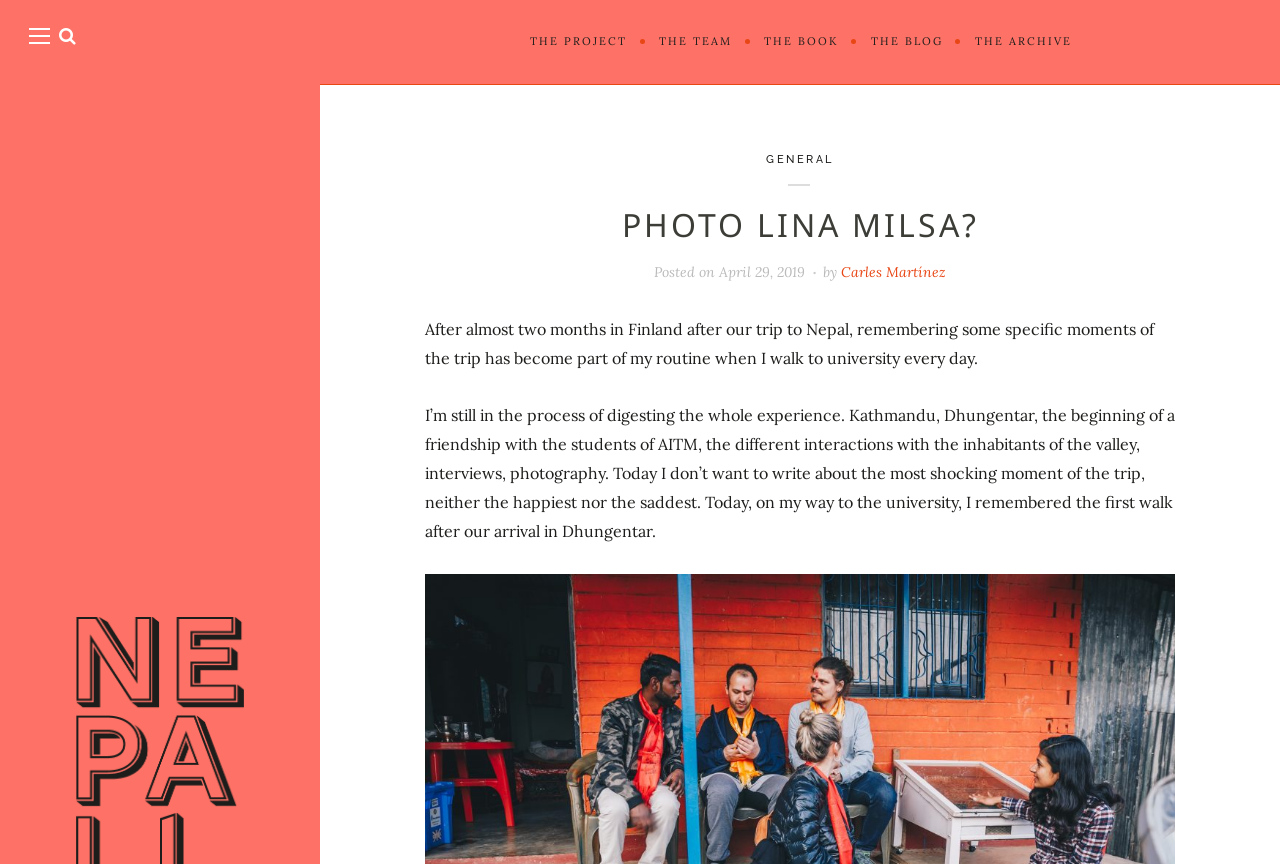Please find and report the primary heading text from the webpage.

PHOTO LINA MILSA?